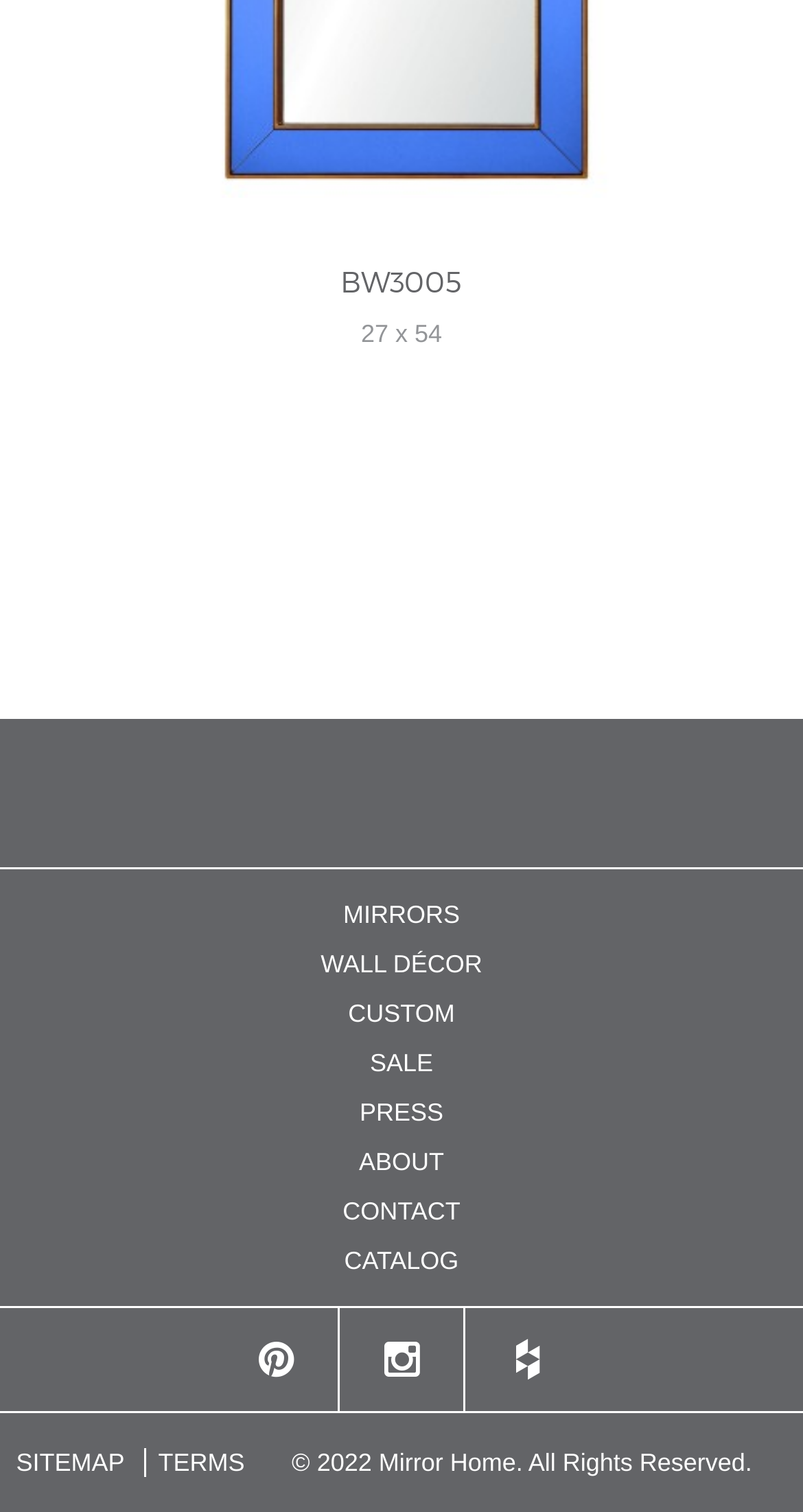Identify the bounding box coordinates of the clickable section necessary to follow the following instruction: "contact us". The coordinates should be presented as four float numbers from 0 to 1, i.e., [left, top, right, bottom].

[0.427, 0.791, 0.573, 0.81]